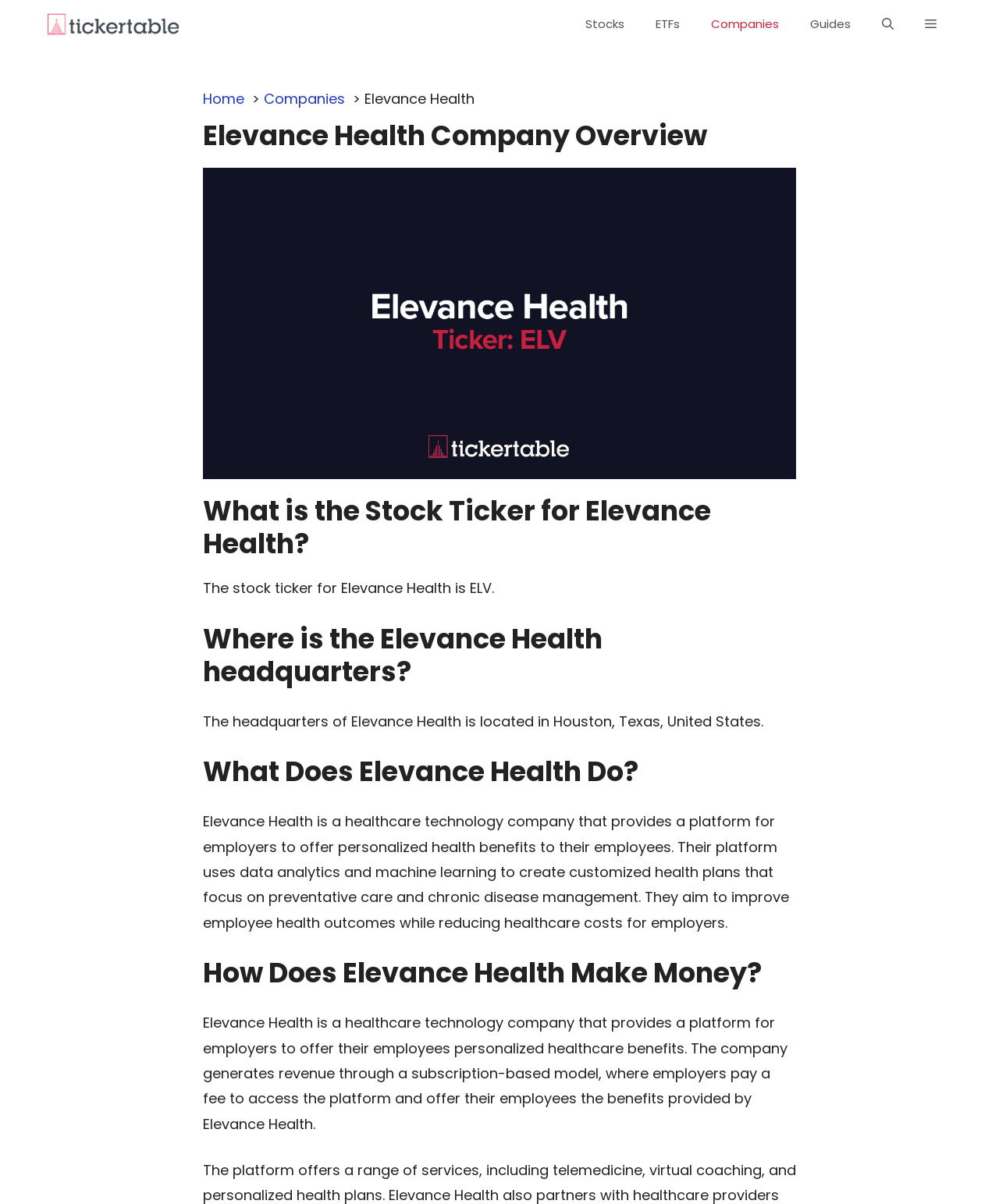Refer to the element description aria-label="Open Off-Canvas Panel" and identify the corresponding bounding box in the screenshot. Format the coordinates as (top-left x, top-left y, bottom-right x, bottom-right y) with values in the range of 0 to 1.

[0.91, 0.003, 0.953, 0.036]